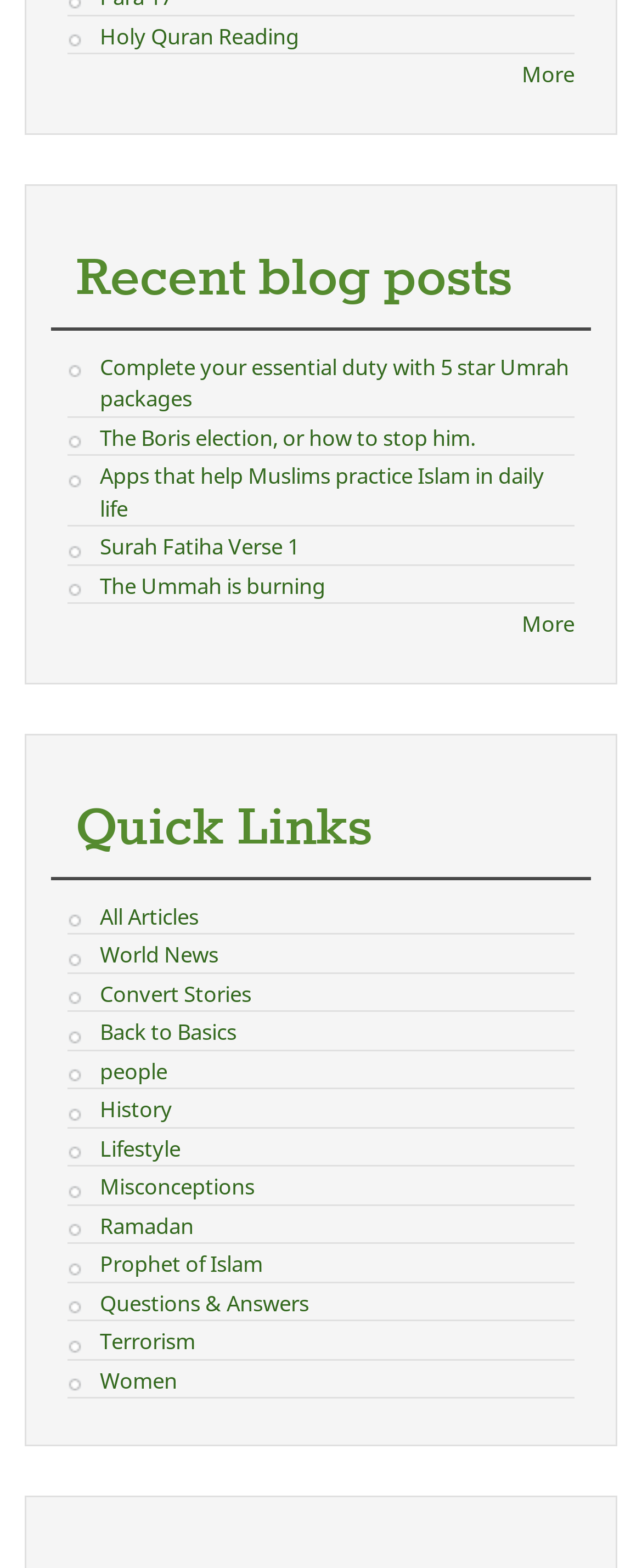Utilize the details in the image to give a detailed response to the question: What type of information is provided under 'People'?

The link 'People' is likely to provide information about notable individuals, possibly biographies or stories of famous Muslims, converts, or Islamic scholars, given the context of the webpage.